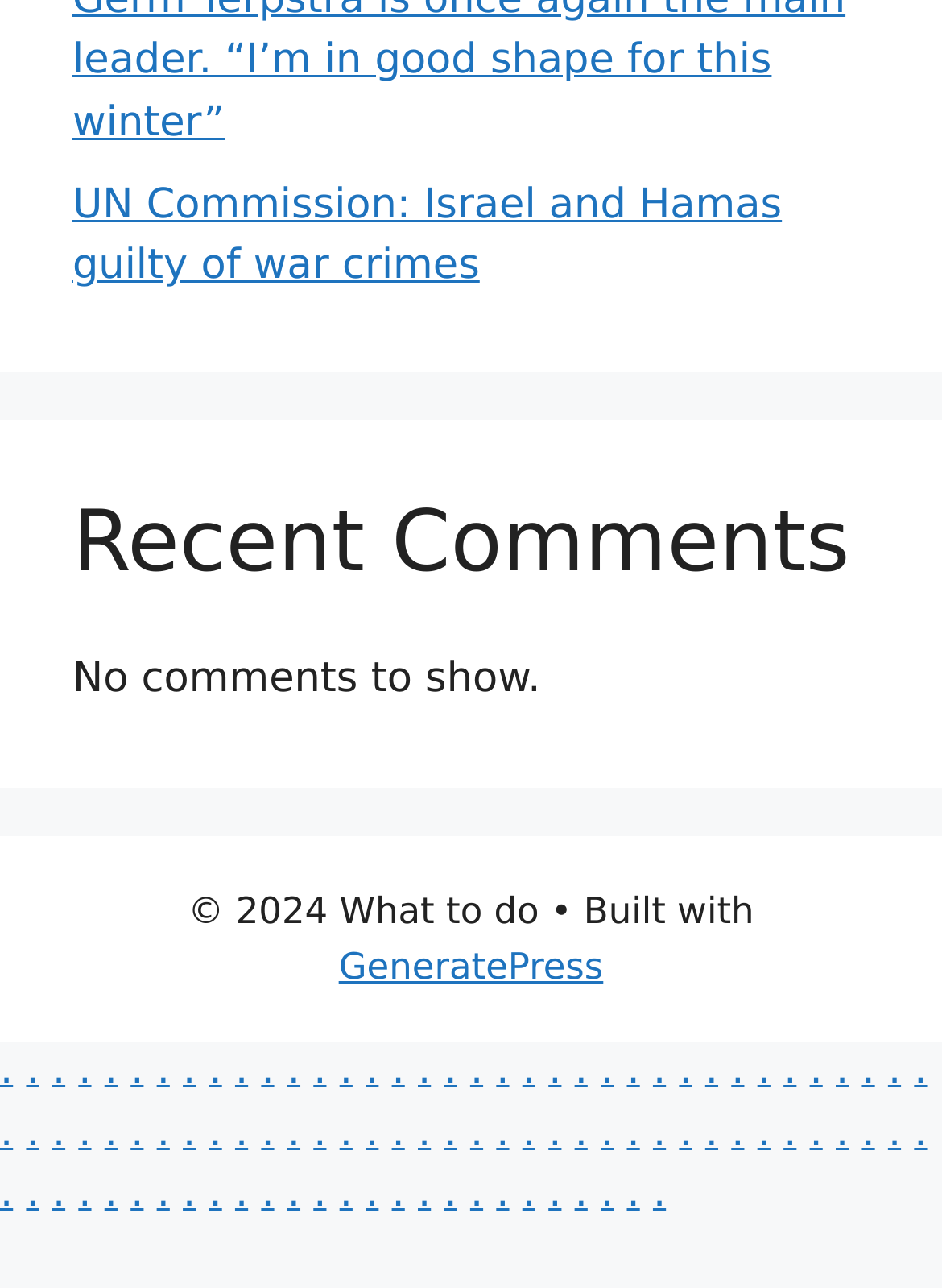Please identify the bounding box coordinates of the element's region that should be clicked to execute the following instruction: "Visit the GeneratePress website". The bounding box coordinates must be four float numbers between 0 and 1, i.e., [left, top, right, bottom].

[0.36, 0.733, 0.64, 0.767]